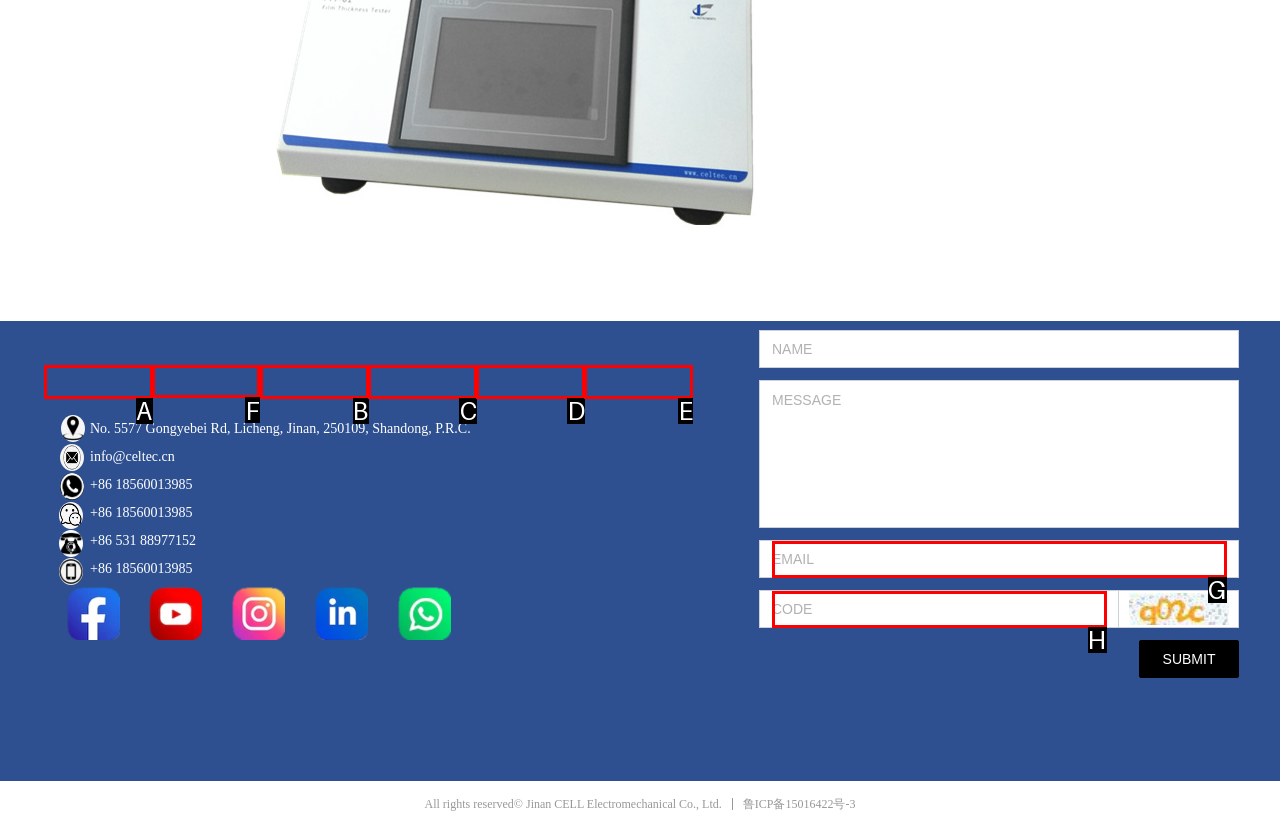From the given choices, which option should you click to complete this task: View the about page? Answer with the letter of the correct option.

F